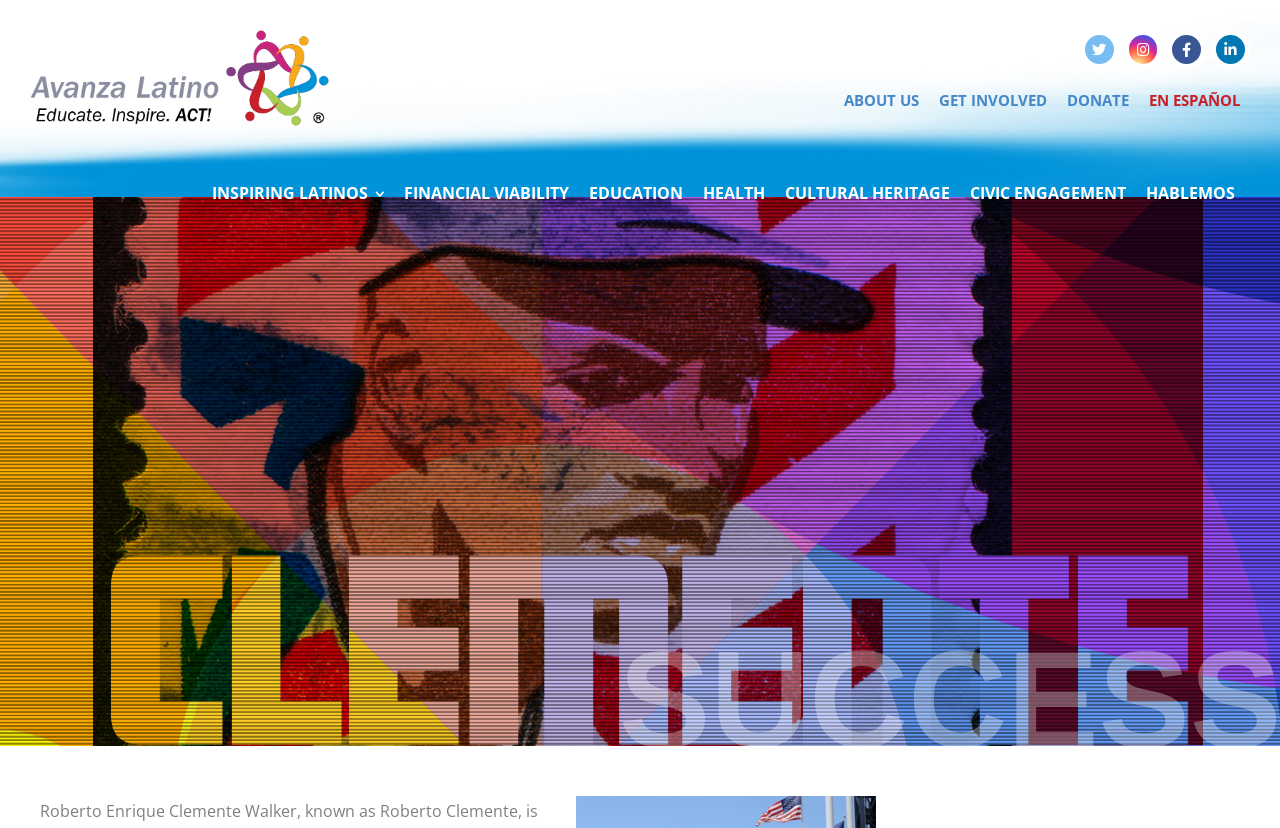Please find the bounding box coordinates of the section that needs to be clicked to achieve this instruction: "Click on the Avanza Latino logo".

[0.023, 0.035, 0.258, 0.153]